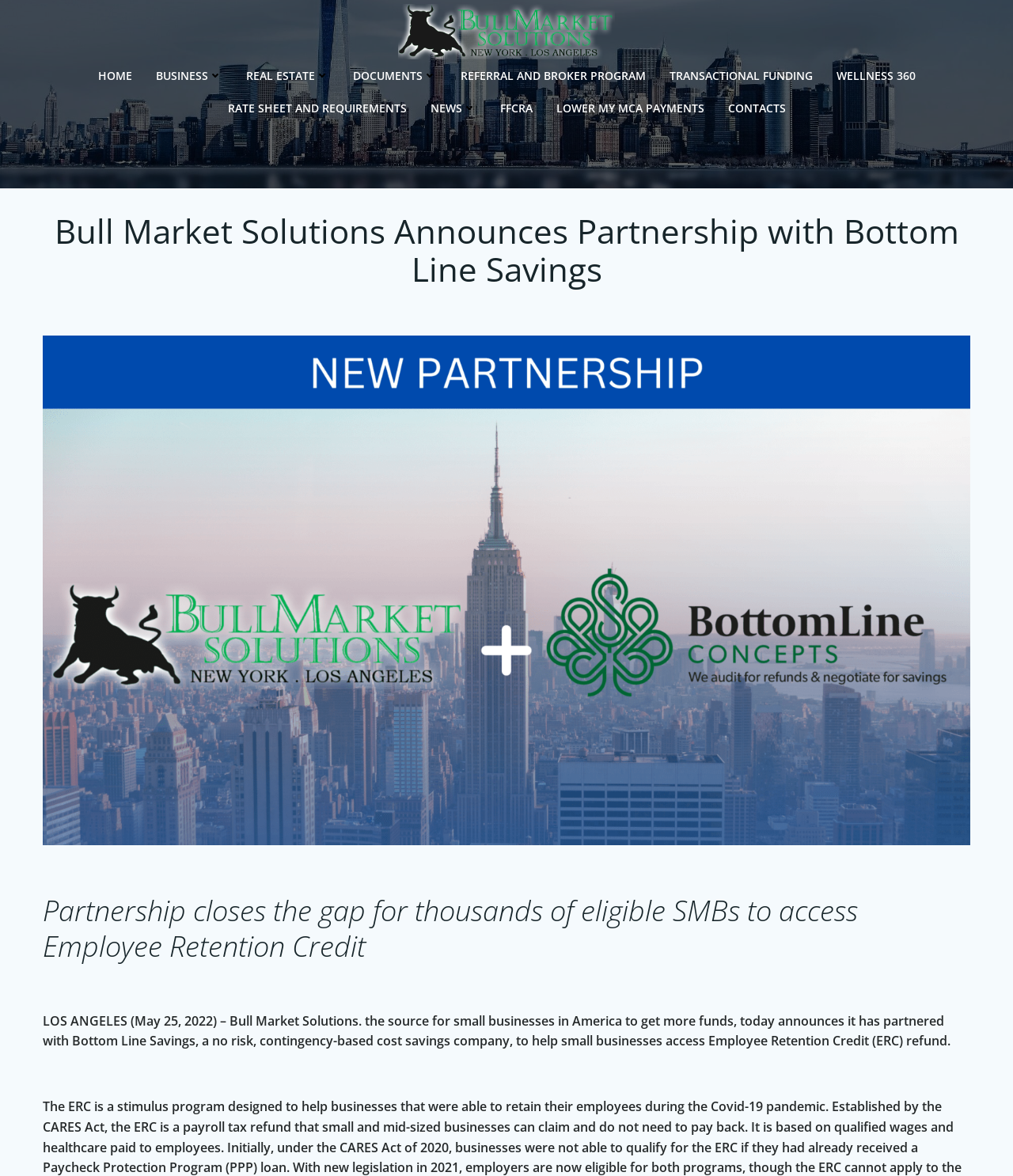Can you identify the bounding box coordinates of the clickable region needed to carry out this instruction: 'learn about business solutions'? The coordinates should be four float numbers within the range of 0 to 1, stated as [left, top, right, bottom].

[0.154, 0.057, 0.219, 0.071]